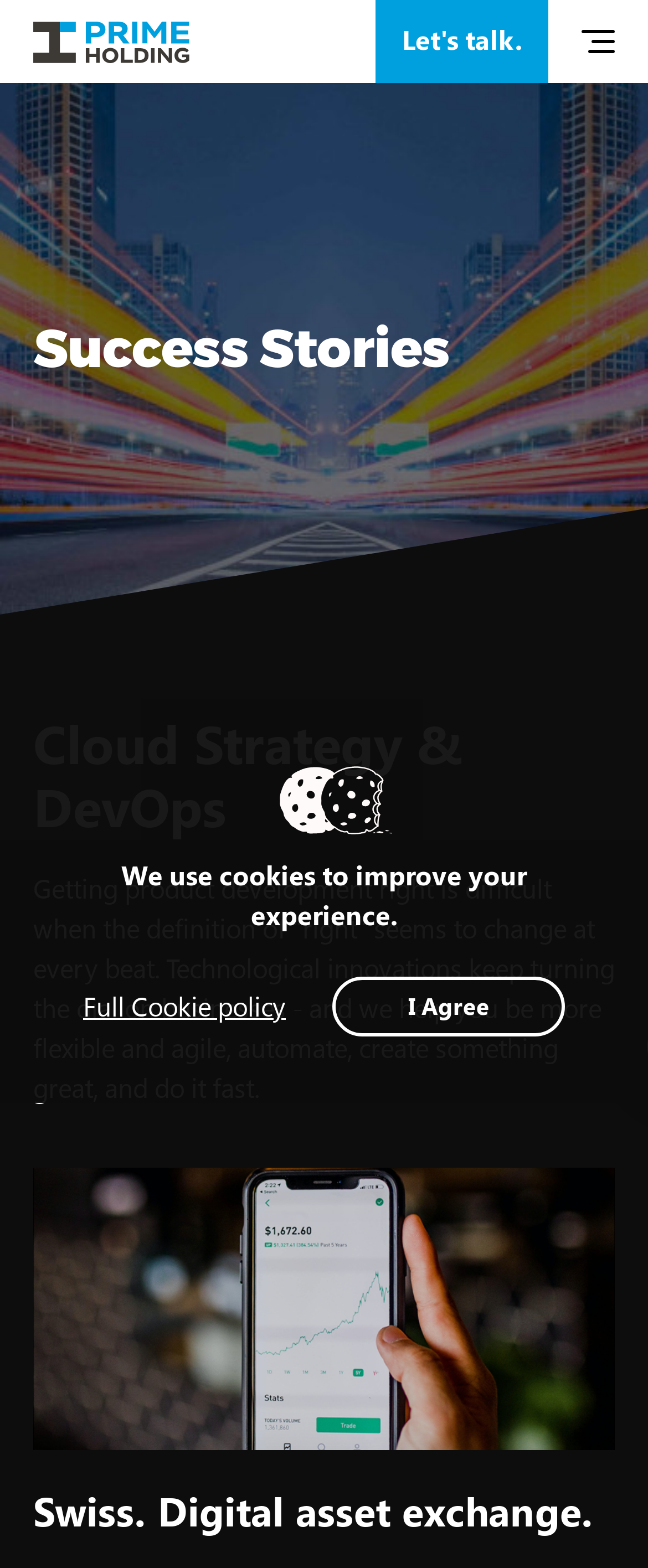Please find the bounding box for the following UI element description. Provide the coordinates in (top-left x, top-left y, bottom-right x, bottom-right y) format, with values between 0 and 1: 400,000 LAWNSElijah Sparkman

None